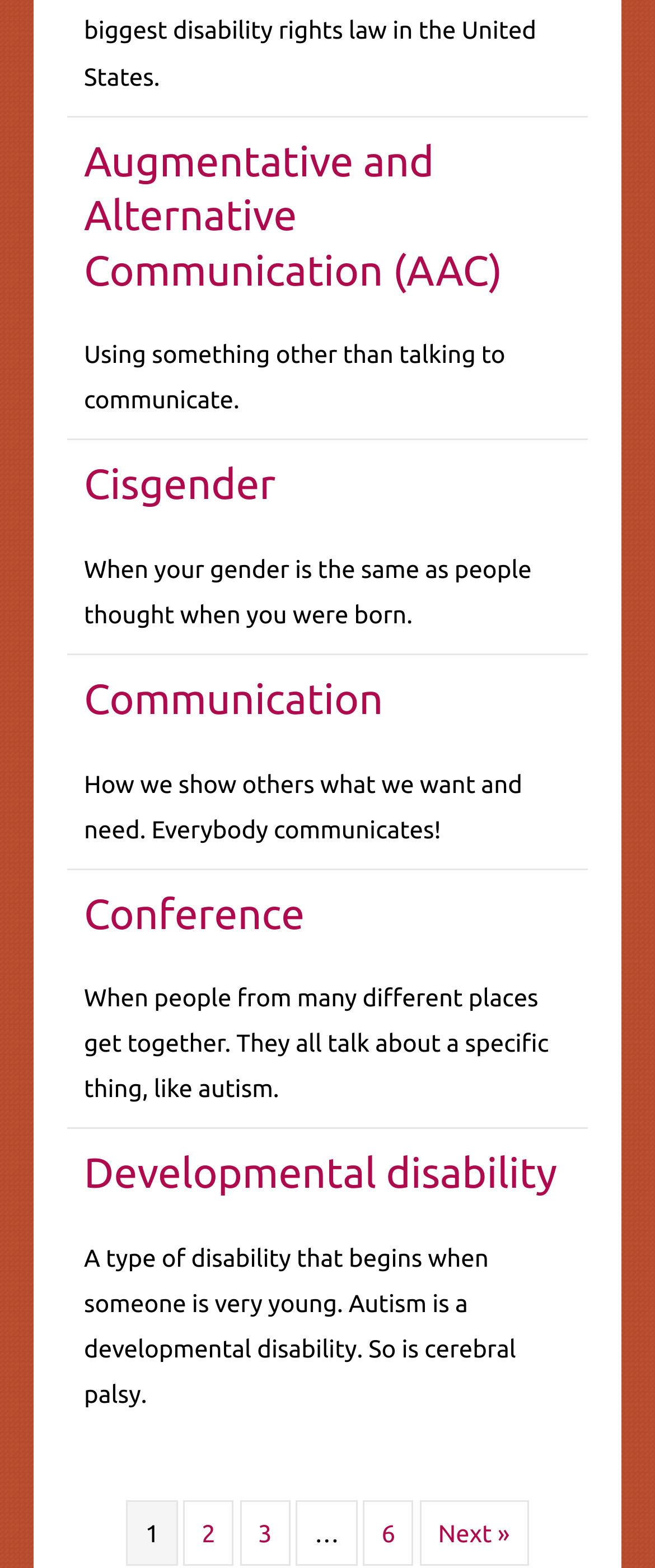Provide the bounding box coordinates of the area you need to click to execute the following instruction: "Click on Next »".

[0.641, 0.957, 0.806, 0.999]